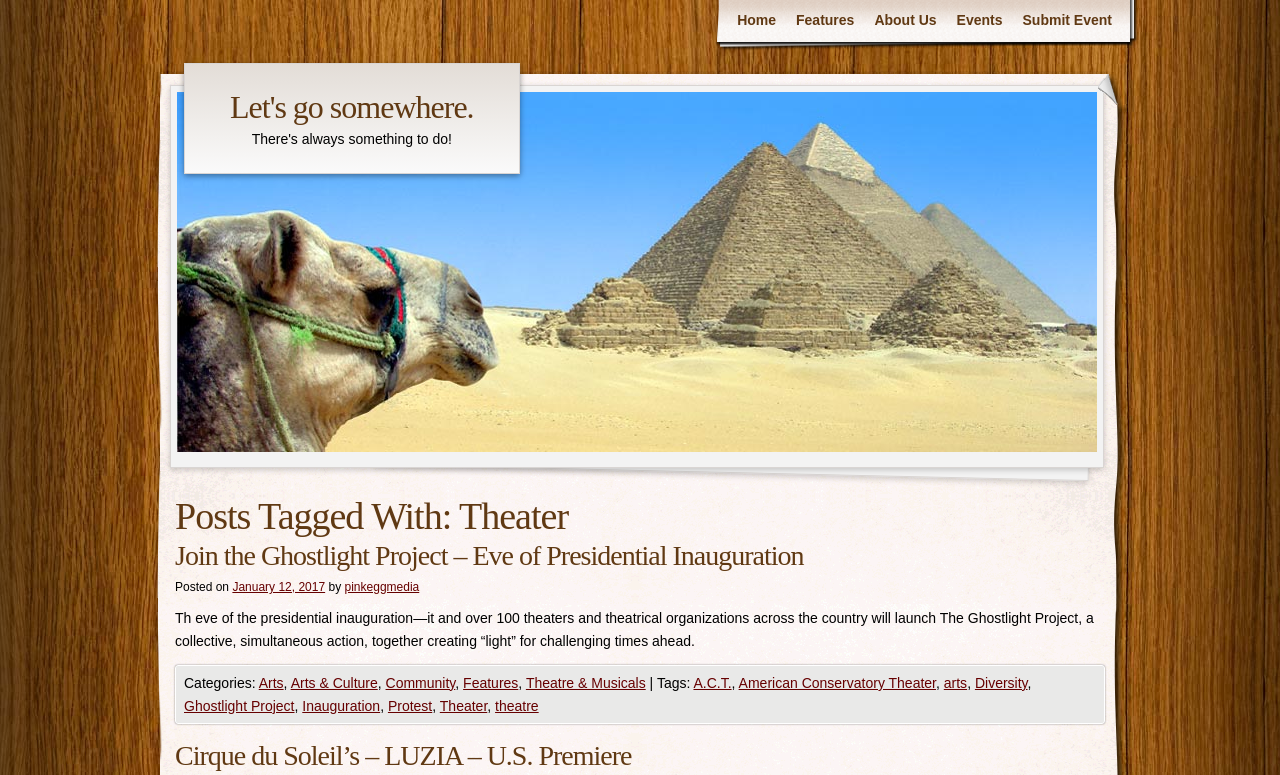By analyzing the image, answer the following question with a detailed response: What is the main menu item?

The main menu item is 'Home' because it is the first item in the main menu list, which includes 'Home', 'Features', 'About Us', 'Events', and 'Submit Event'.